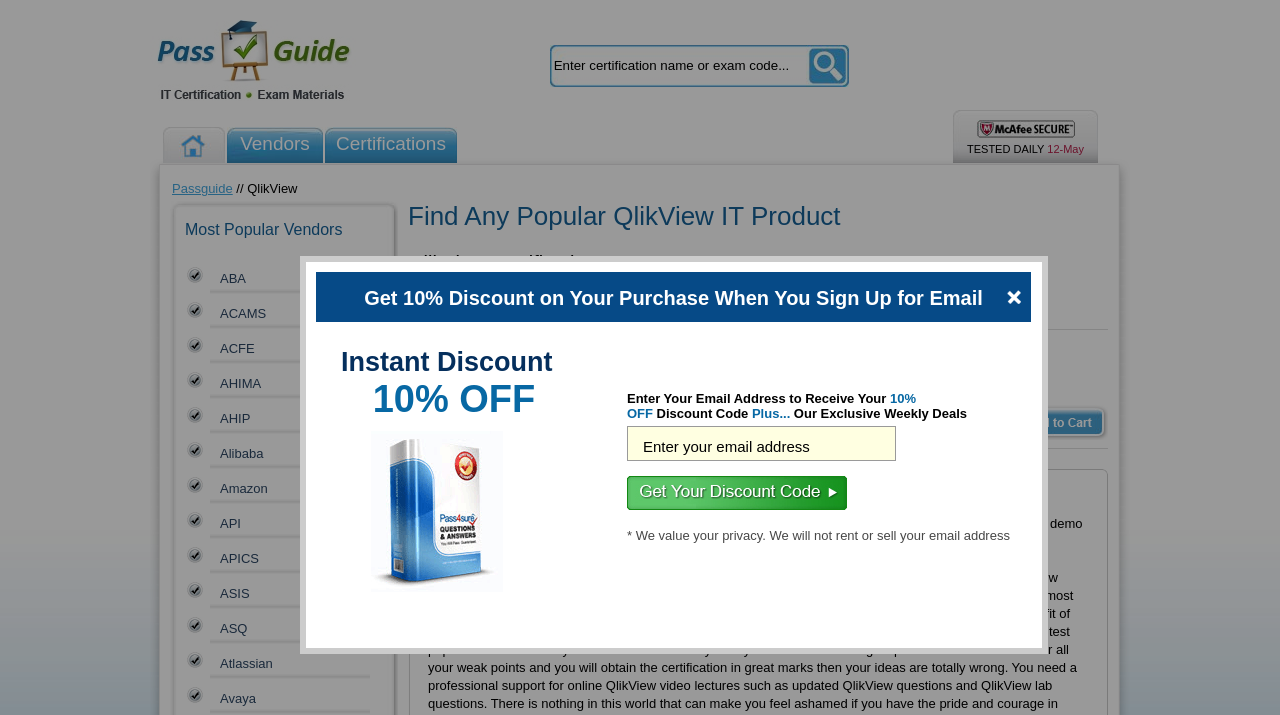What is the discount offered for signing up for email?
Look at the image and answer with only one word or phrase.

10% OFF